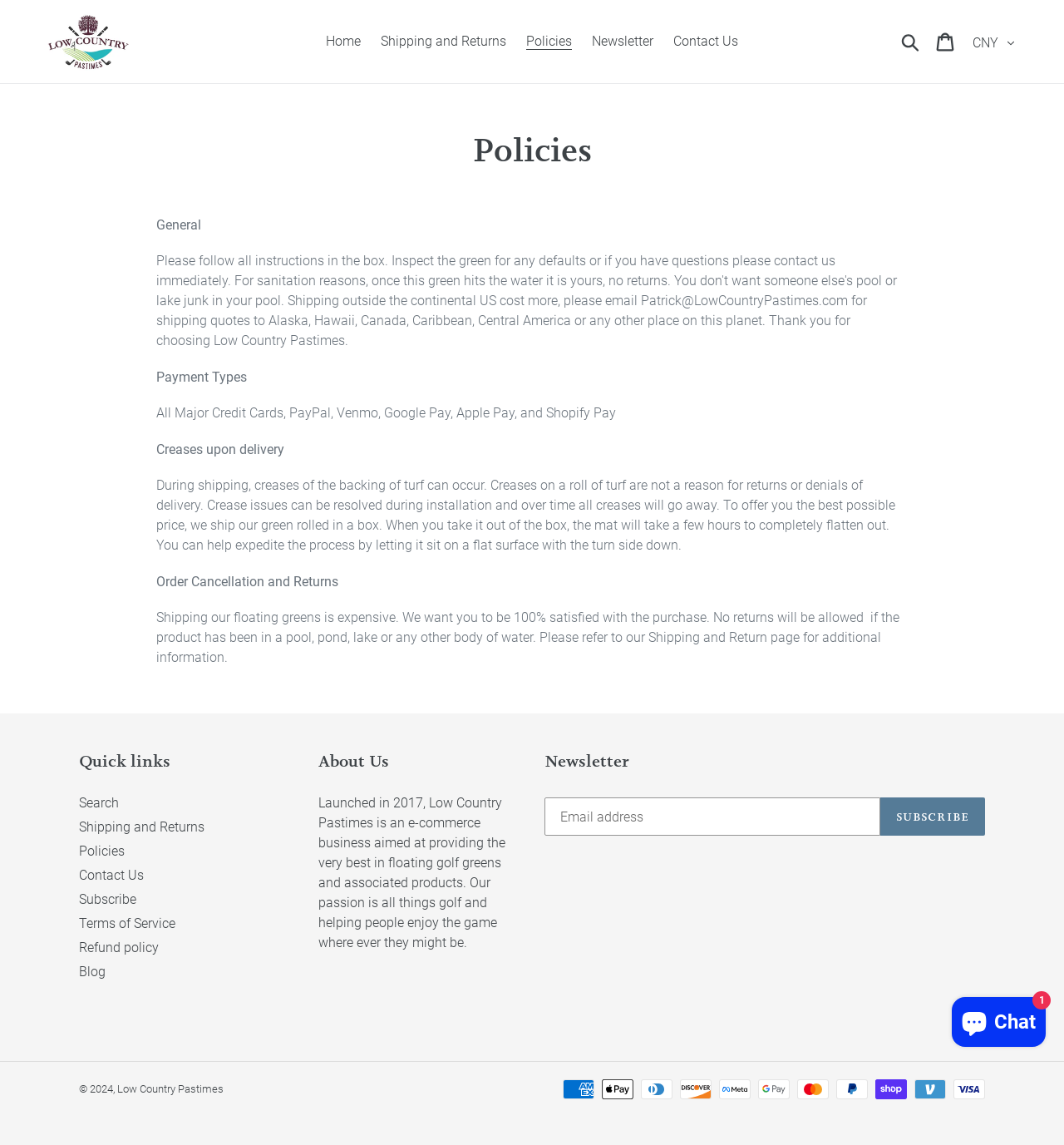Analyze the image and deliver a detailed answer to the question: What is the company's stance on returns?

I found the answer by reading the 'Order Cancellation and Returns' section, which states that 'No returns will be allowed if the product has been in a pool, pond, lake or any other body of water.'